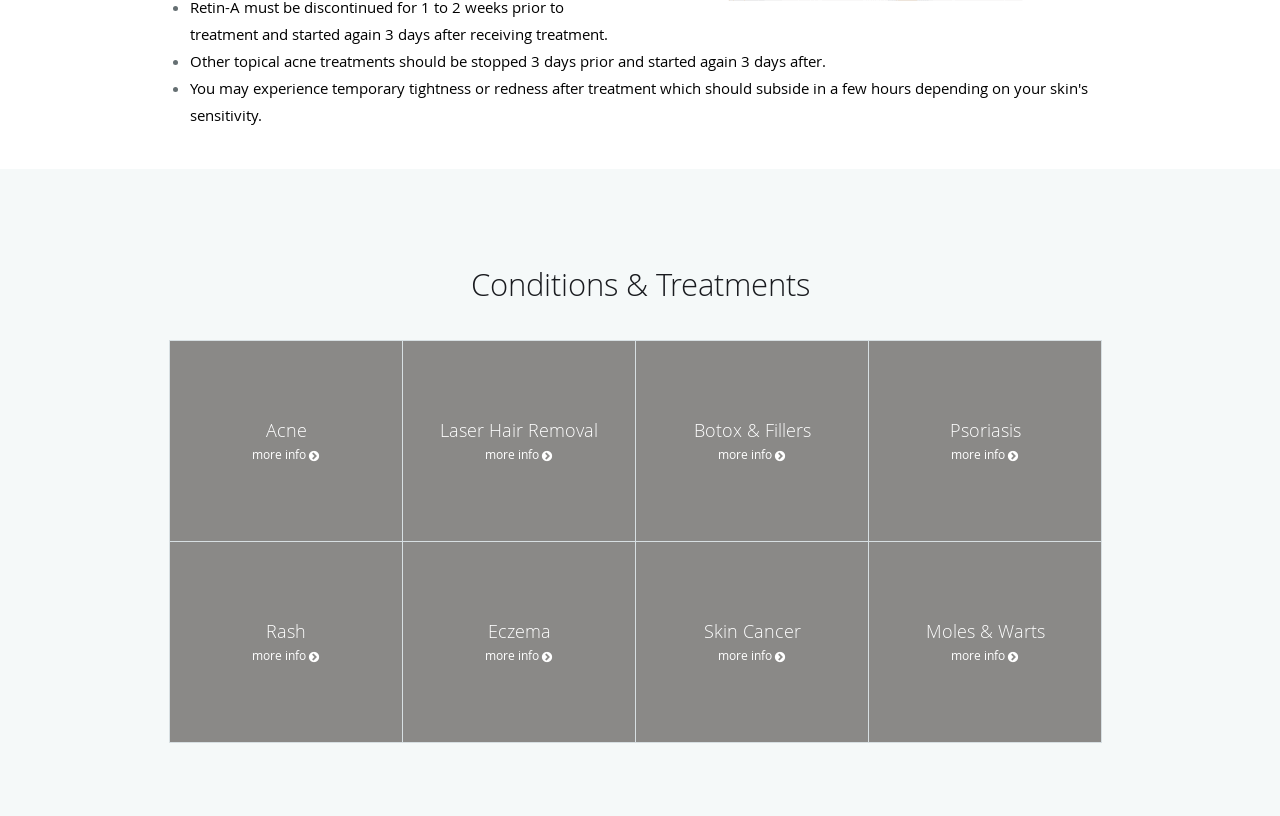Please specify the bounding box coordinates in the format (top-left x, top-left y, bottom-right x, bottom-right y), with all values as floating point numbers between 0 and 1. Identify the bounding box of the UI element described by: Skin Cancer more info

[0.497, 0.664, 0.678, 0.91]